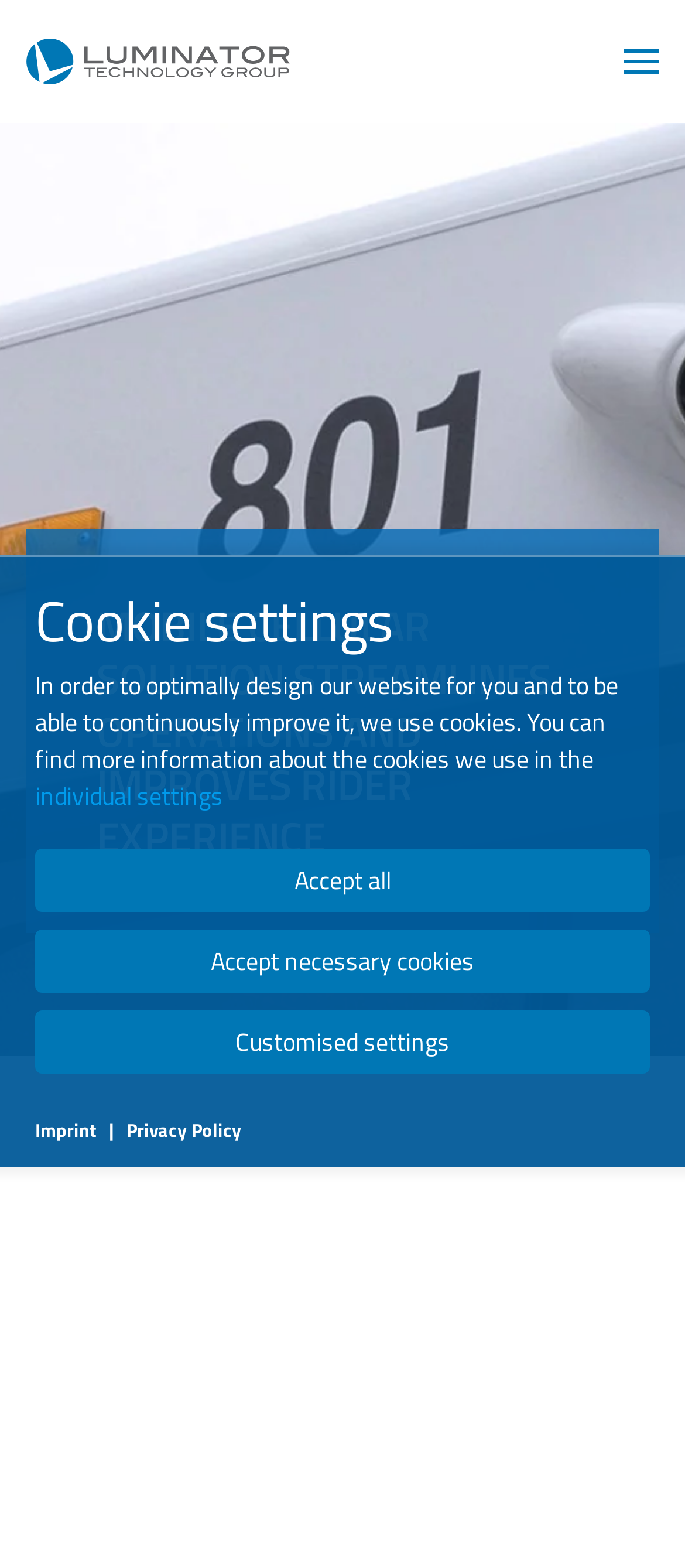Extract the bounding box of the UI element described as: "Imprint".

[0.051, 0.712, 0.141, 0.73]